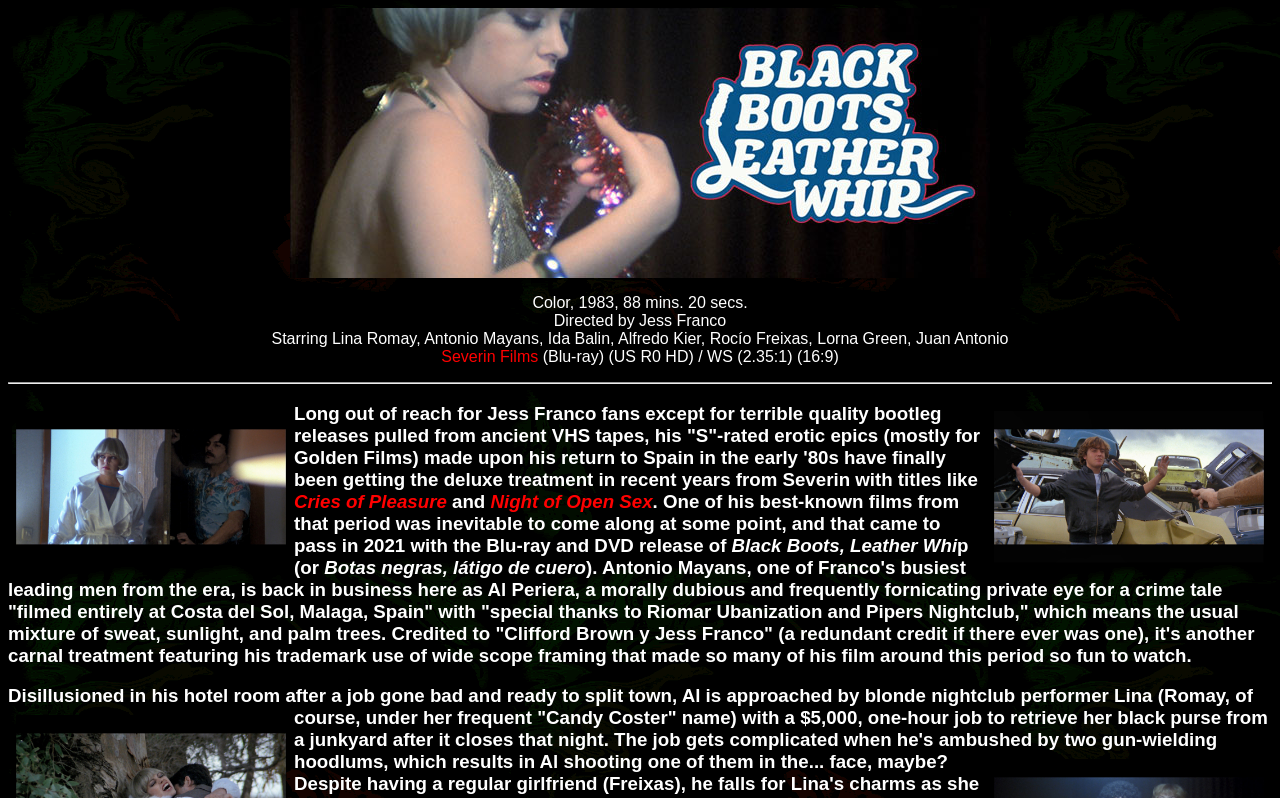Offer an extensive depiction of the webpage and its key elements.

This webpage is about the movie "Black Boots, Leather Whip" directed by Jess Franco. At the top, there is a large image taking up most of the width, with a smaller image below it. To the right of the smaller image, there are three lines of text: "Color, 1983, 88 mins. 20 secs.", "Directed by Jess Franco", and "Starring Lina Romay, Antonio Mayans, Ida Balin, Alfredo Kier, Rocío Freixas, Lorna Green, Juan Antonio". Below these lines, there is a link to "Severin Films" and a description of the Blu-ray release.

A horizontal separator divides the top section from the main content. The main content is a long paragraph of text that discusses the movie, its director, and its release history. The text is accompanied by two images, one on the left and one on the right, both of which appear to be screenshots from the movie. The text describes the movie as a crime tale set in Costa del Sol, Malaga, Spain, and mentions its director's trademark use of wide scope framing.

Throughout the main content, there are several links to other movies, including "Cries of Pleasure" and "Night of Open Sex", which are also directed by Jess Franco. The text also mentions the movie's release on Blu-ray and DVD in 2021. At the very bottom, there is another paragraph of text that continues to describe the movie's plot, mentioning a scene where the main character shoots one of two gun-wielding hoodlums.